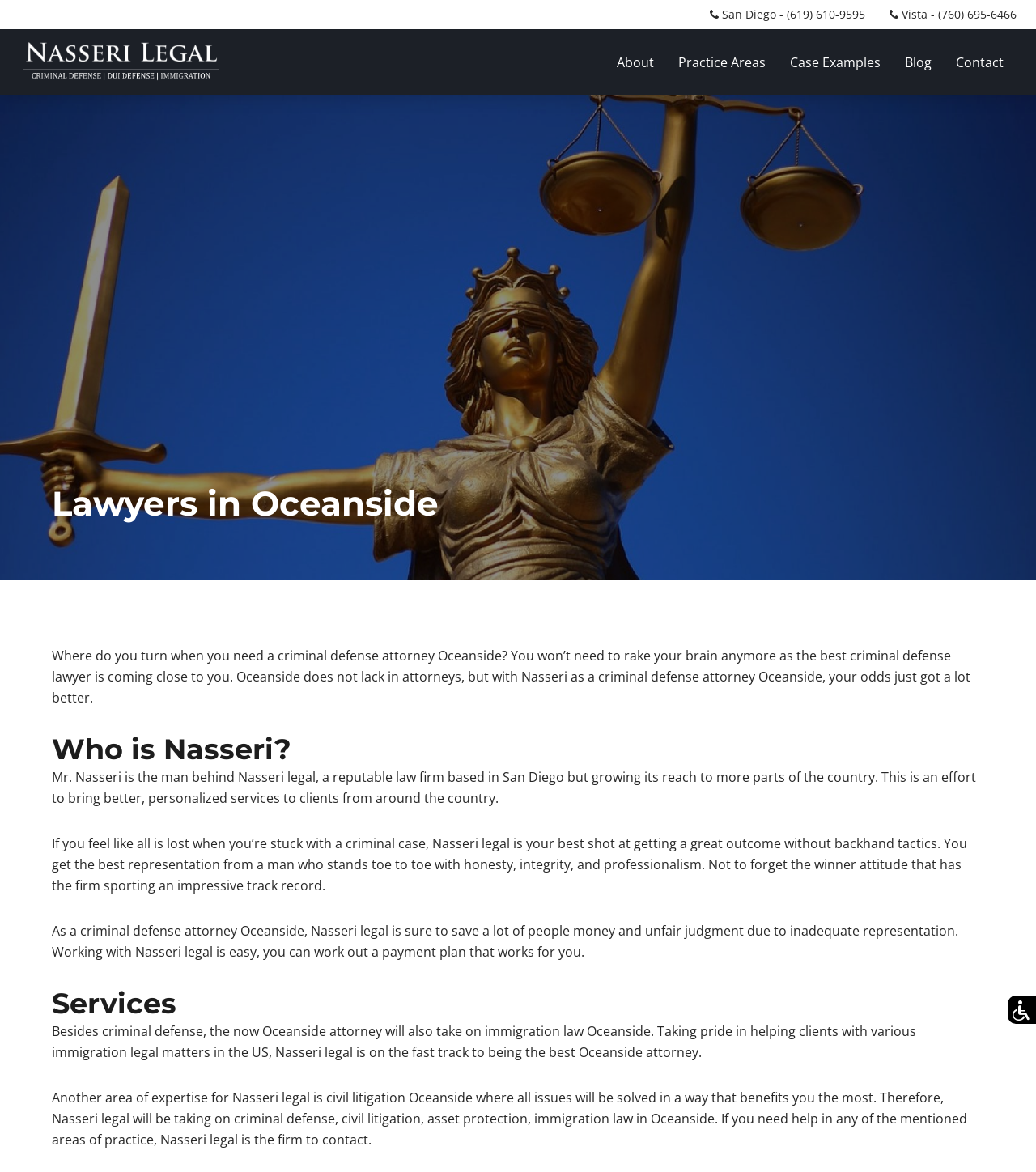Who is the founder of the law firm?
Using the visual information, answer the question in a single word or phrase.

Mr. Nasseri